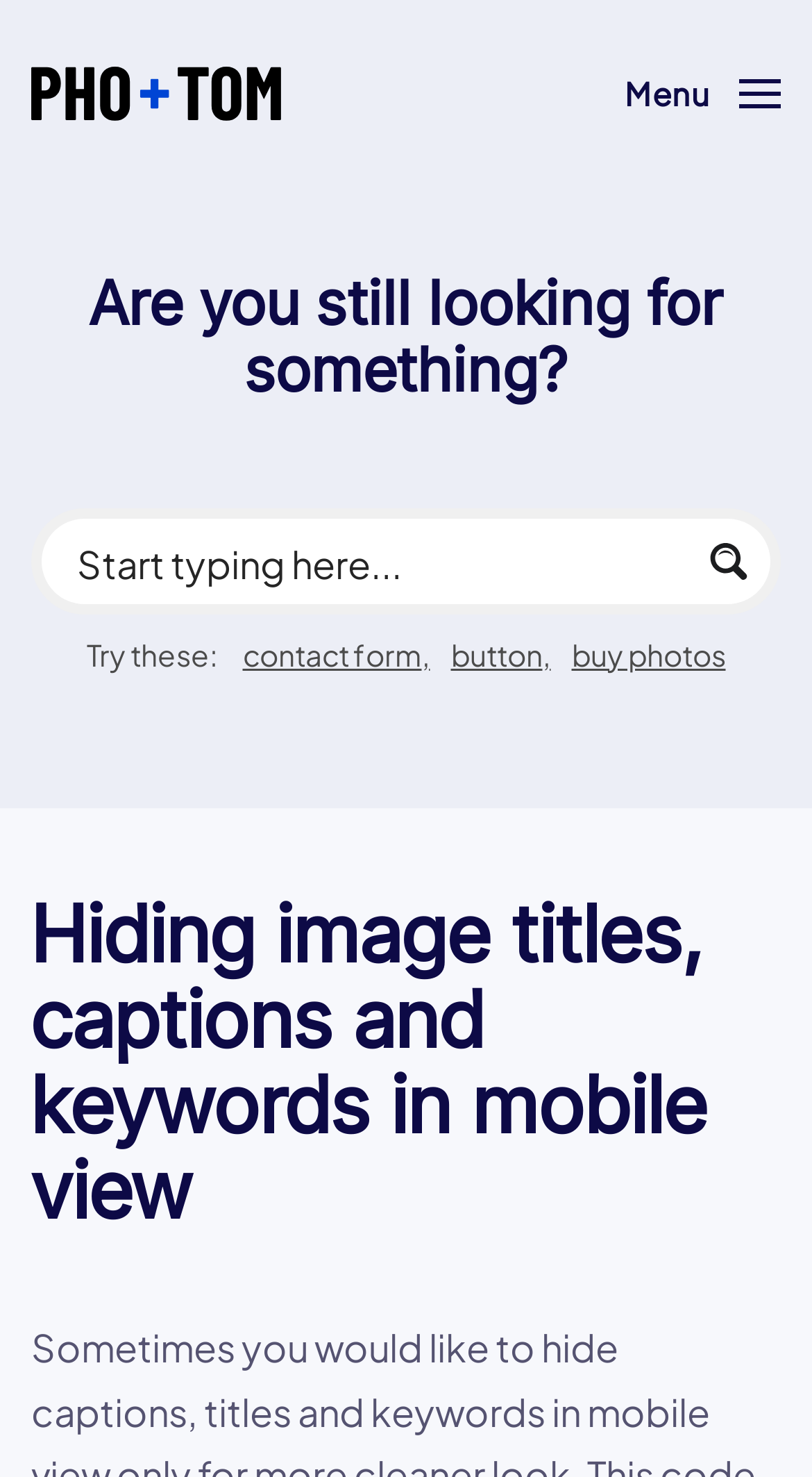Write an exhaustive caption that covers the webpage's main aspects.

The webpage appears to be a tutorial or guide on how to hide captions, titles, and keywords in mobile view for a cleaner look. At the top left, there is a link to "Skip to main content" and a link to "Back to home" with the PHOTOM logo beside it. On the top right, there is a button to "Open menu" with a menu icon.

Below the top navigation, there is a heading that asks "Are you still looking for something?" followed by a search form with a search input box and a search magnifier button. The search form is positioned near the top center of the page.

Under the search form, there is a section with a heading "Try these:" followed by three links: "contact form", "button", and "buy photos". These links are positioned in a horizontal row.

The main content of the page is a tutorial or guide with a heading "Hiding image titles, captions and keywords in mobile view". This heading is positioned near the center of the page.